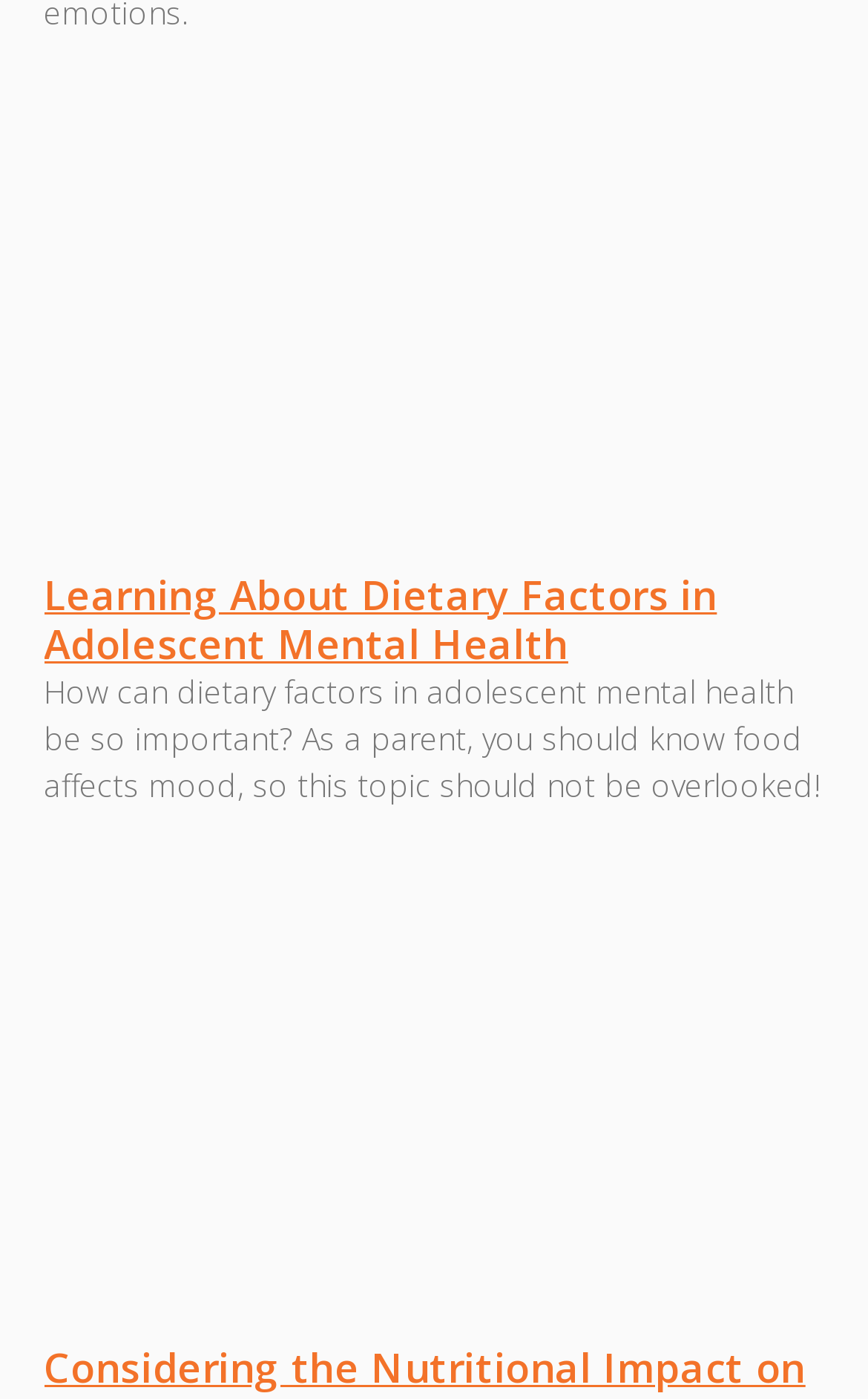Utilize the details in the image to give a detailed response to the question: What is the position of the image on the webpage?

Based on the bounding box coordinates, I can determine that the image is positioned above the heading 'Learning About Dietary Factors in Adolescent Mental Health'. The y1 and y2 coordinates of the image are smaller than those of the heading, indicating that the image is located above the heading vertically.